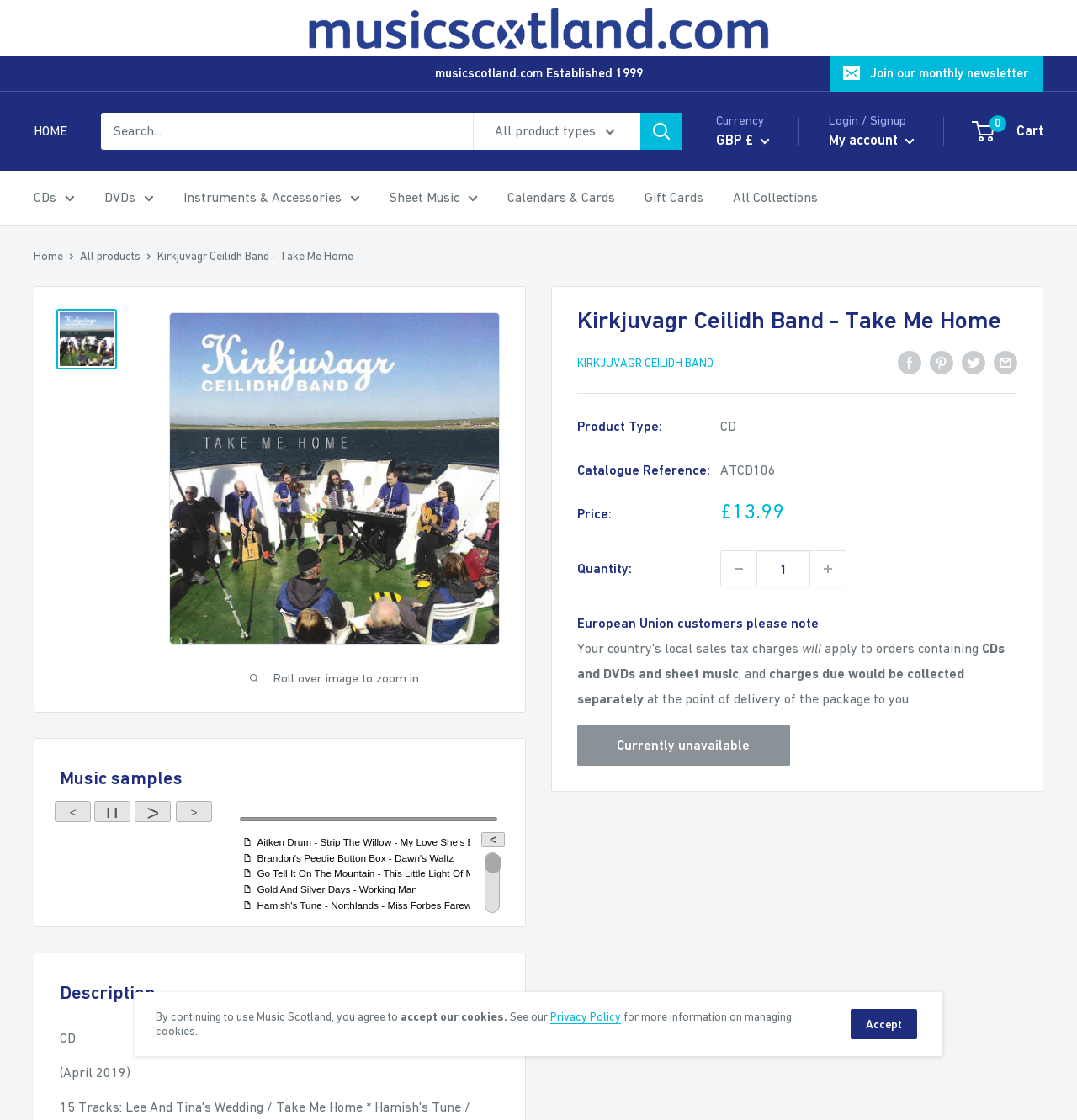Identify the headline of the webpage and generate its text content.

Kirkjuvagr Ceilidh Band - Take Me Home